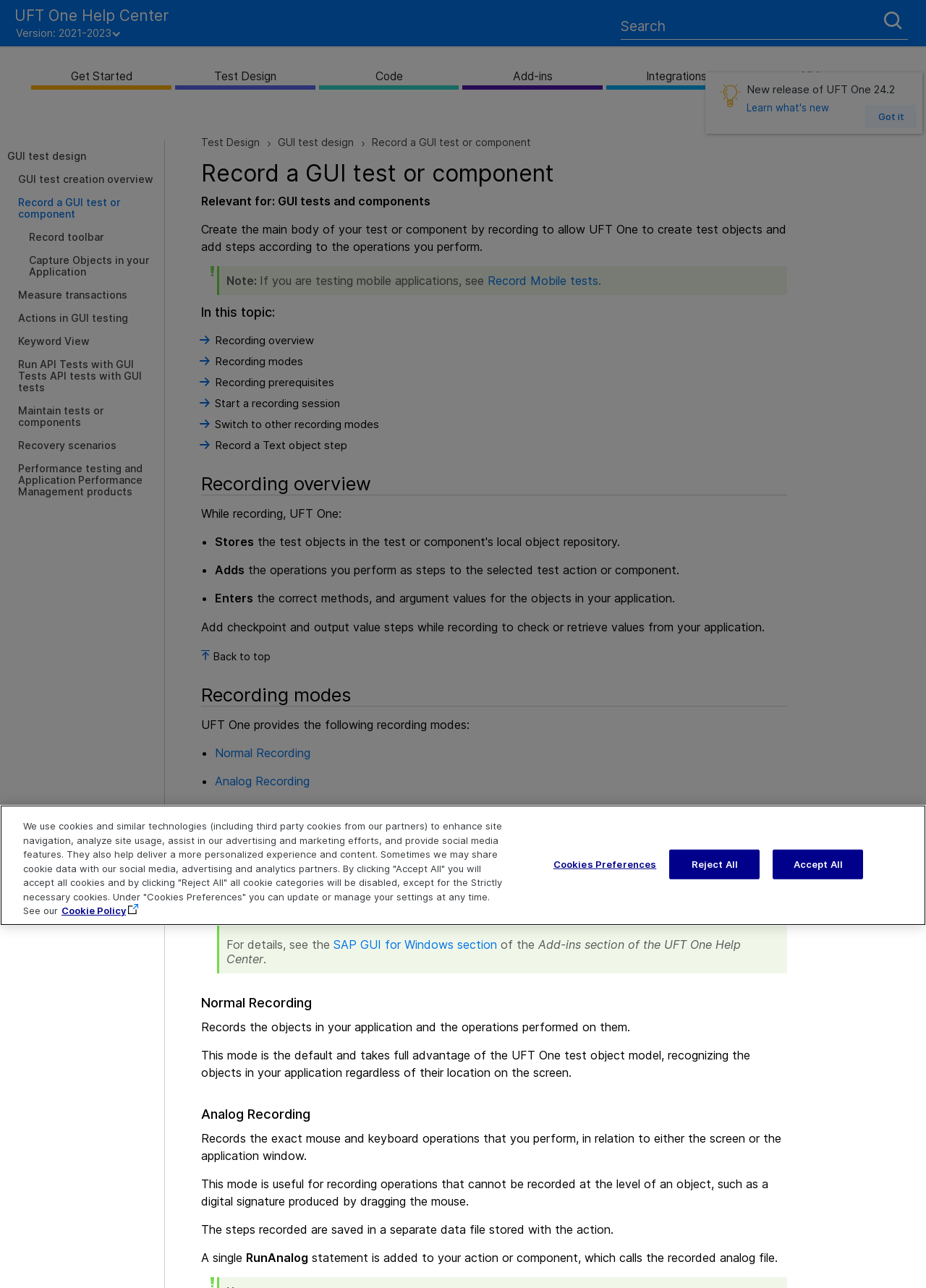Generate the text content of the main headline of the webpage.

Record a GUI test or component